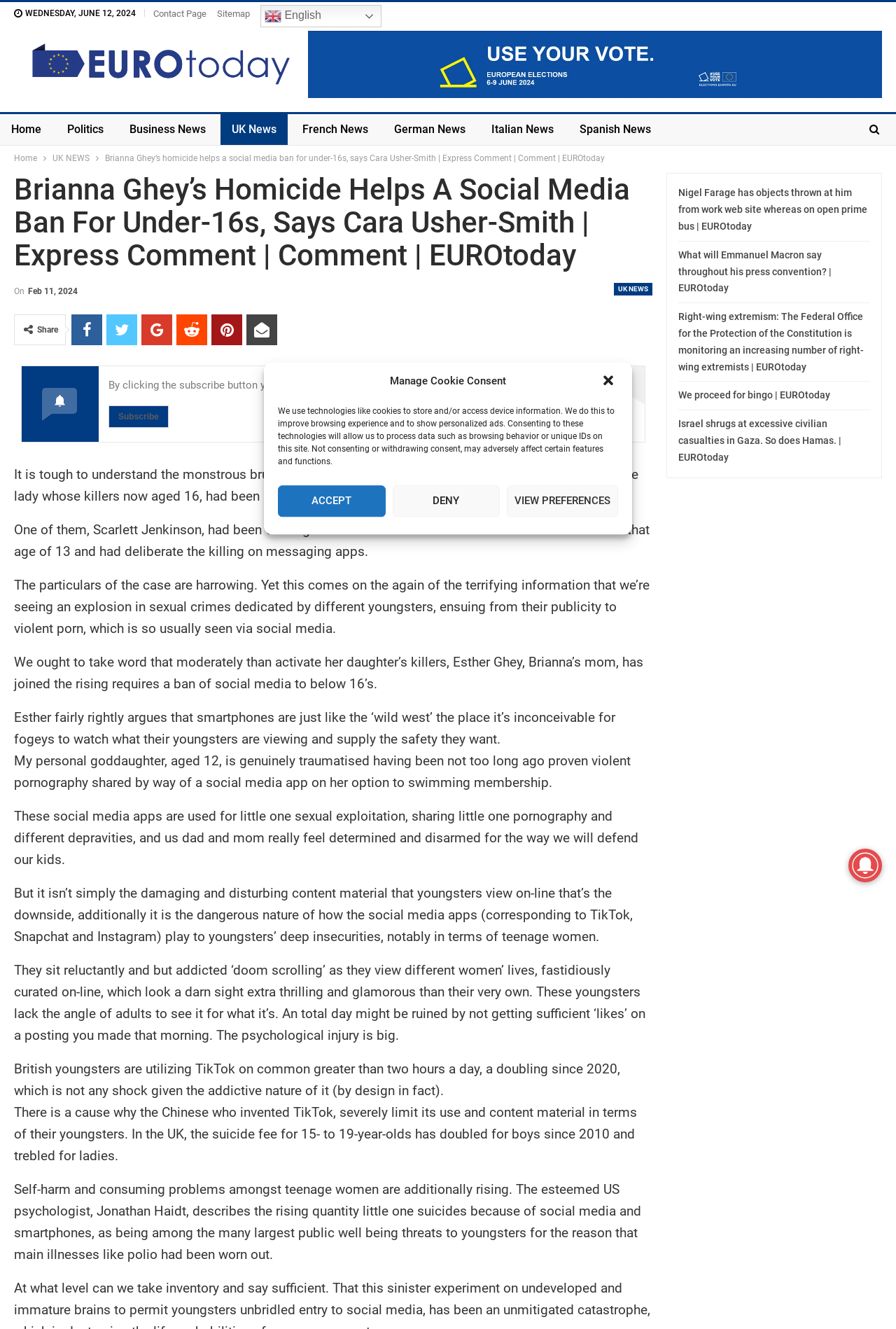Please determine the bounding box coordinates of the area that needs to be clicked to complete this task: 'Click the 'EUROtoday' link'. The coordinates must be four float numbers between 0 and 1, formatted as [left, top, right, bottom].

[0.016, 0.031, 0.328, 0.062]